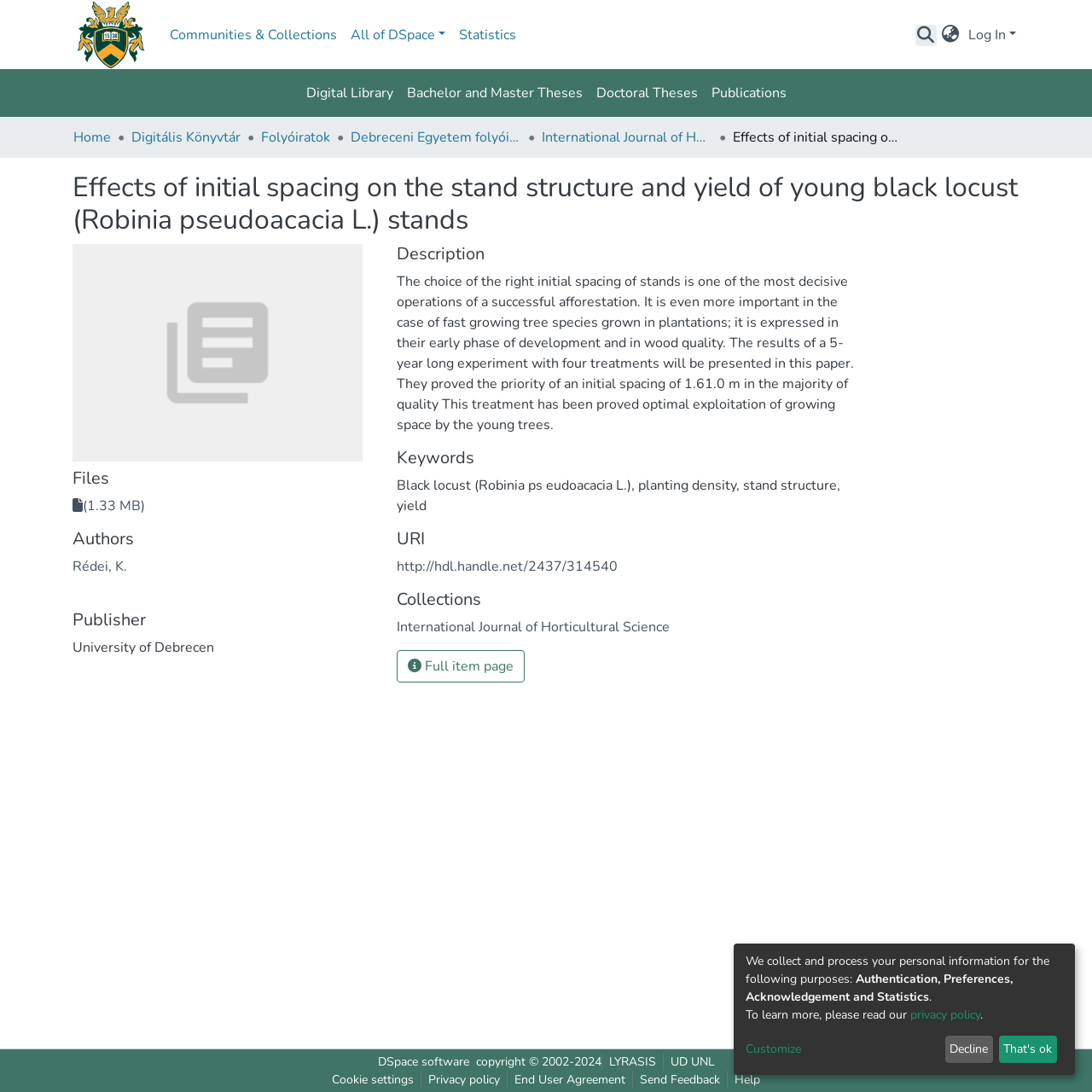Elaborate on the information and visuals displayed on the webpage.

This webpage is about a research paper titled "Effects of initial spacing on the stand structure and yield of young black locust (Robinia pseudoacacia L.) stands". At the top, there is a main navigation bar with links to "Communities & Collections", "All of DSpace", "Statistics", and a search bar. To the right of the search bar, there are buttons for language switching and logging in.

Below the navigation bar, there are links to "Digital Library", "Bachelor and Master Theses", "Doctoral Theses", and "Publications". The main content of the page is divided into sections, starting with a heading that repeats the title of the paper. 

Underneath the title, there is a section for files, with a link to download a file of 1.33 MB. The authors of the paper, "Rédei, K.", are listed below. The publisher is the University of Debrecen. 

A description of the paper is provided, which discusses the importance of initial spacing in afforestation and the results of a 5-year experiment. Keywords related to the paper, such as "Black locust", "planting density", "stand structure", and "yield", are listed below. 

The paper's URI is provided, along with a link to the full item page. The paper is part of the "International Journal of Horticultural Science" collection. 

At the bottom of the page, there is a section with links to "DSpace software", copyright information, and links to LYRASIS, UD UNL, cookie settings, privacy policy, end user agreement, send feedback, and help. There is also a notice about collecting and processing personal information, with links to the privacy policy and customization options.